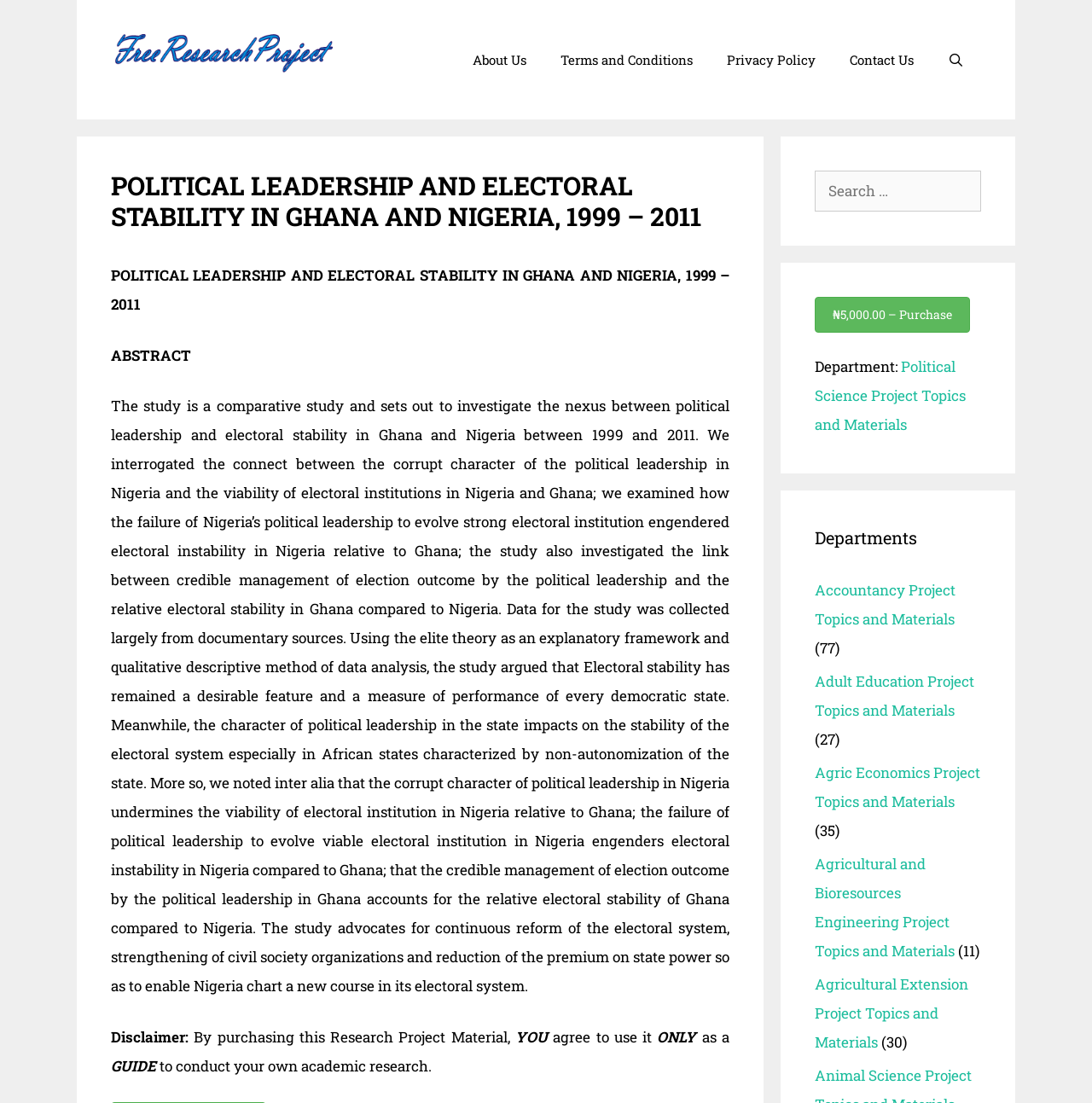Locate the bounding box coordinates of the element I should click to achieve the following instruction: "Purchase this research project".

[0.746, 0.269, 0.888, 0.301]